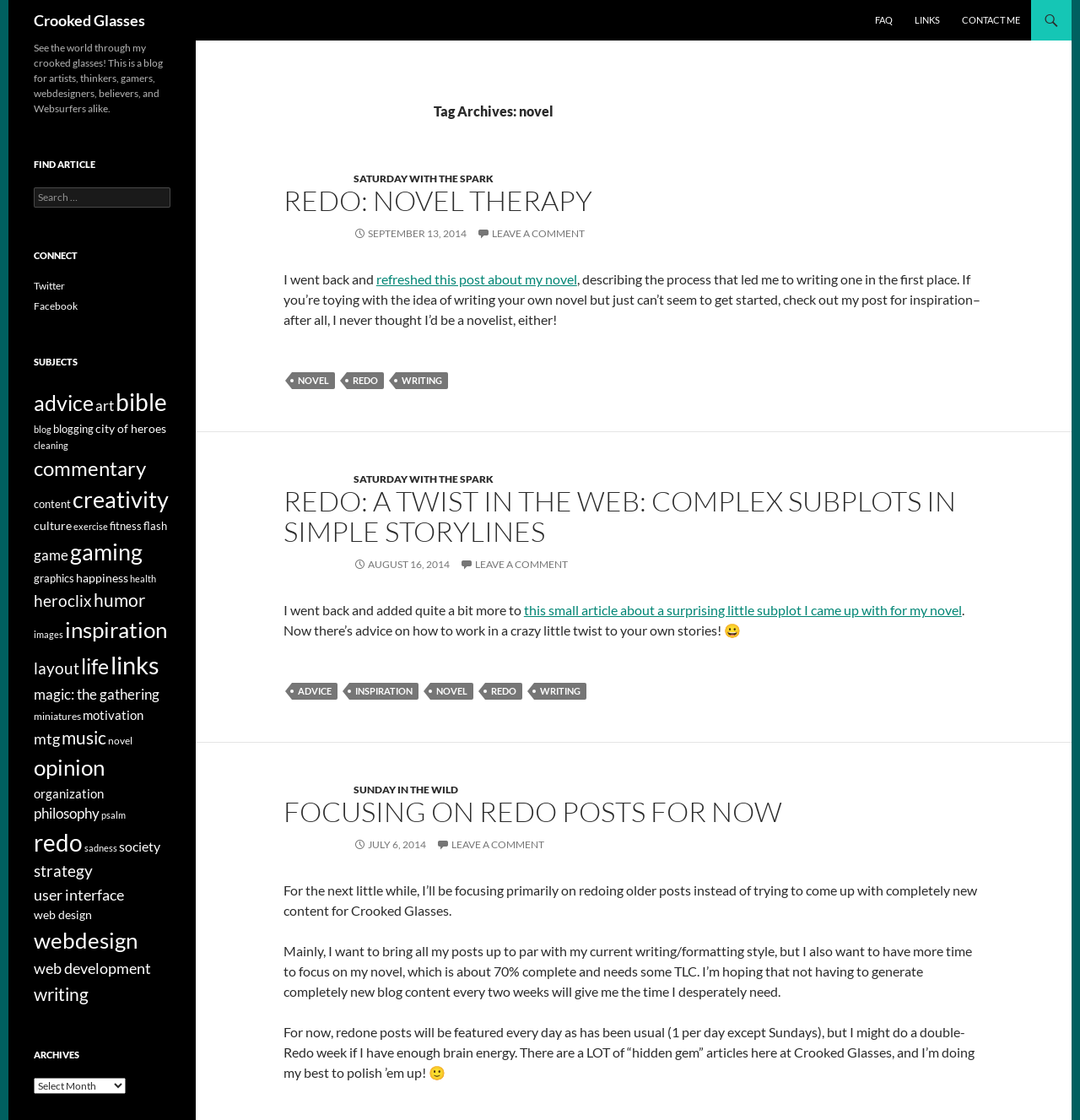How many articles are listed on the page?
Answer the question with a single word or phrase by looking at the picture.

3